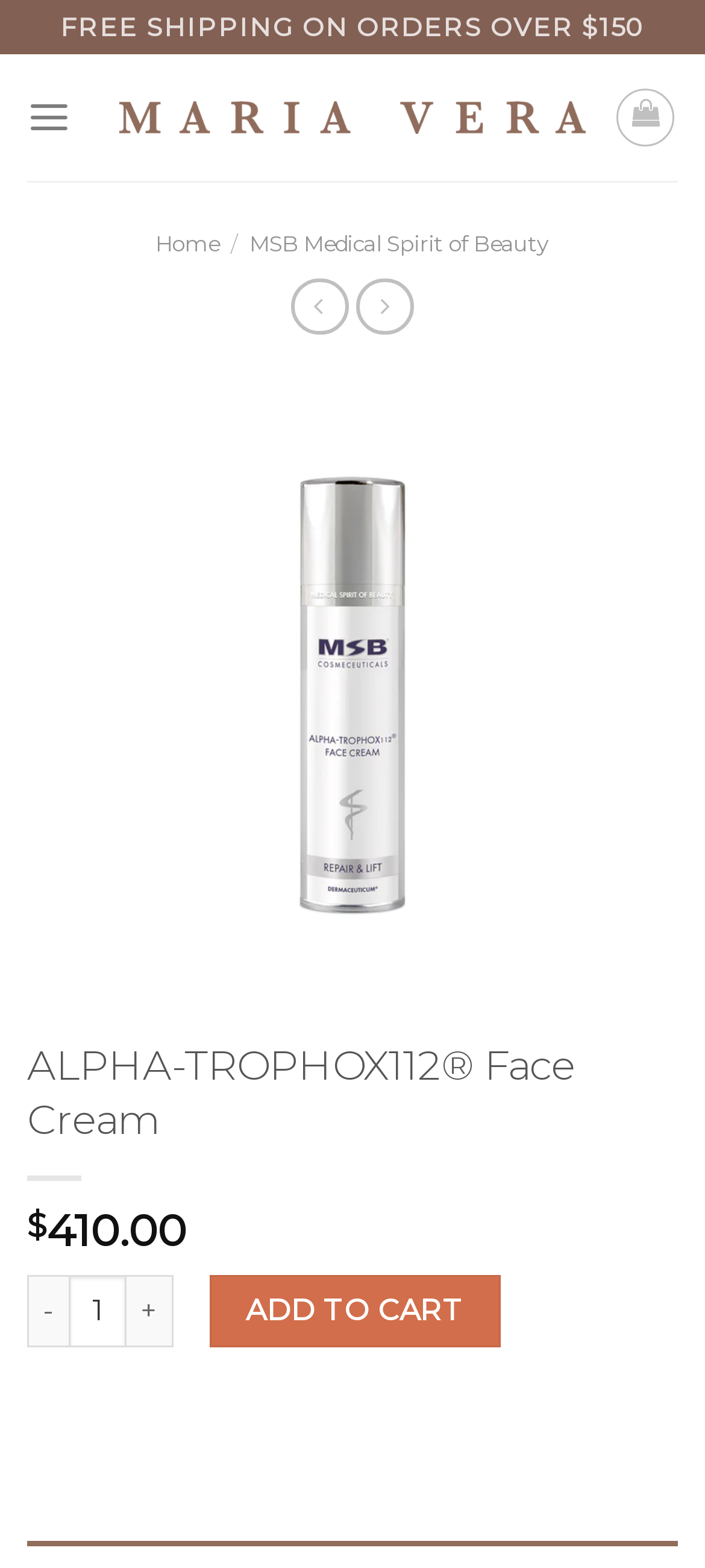Please specify the coordinates of the bounding box for the element that should be clicked to carry out this instruction: "Click on the '+' button". The coordinates must be four float numbers between 0 and 1, formatted as [left, top, right, bottom].

[0.179, 0.813, 0.246, 0.859]